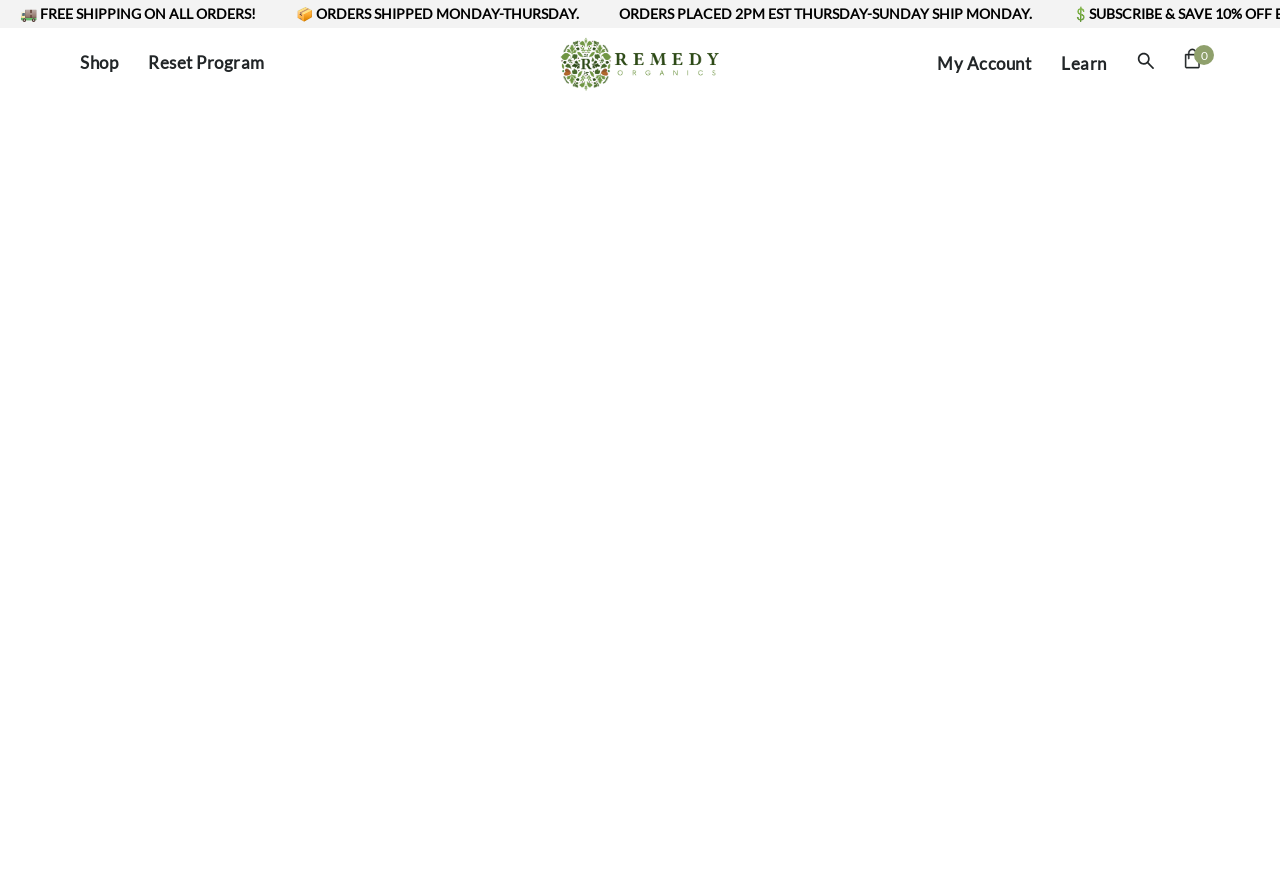Provide an in-depth description of the elements and layout of the webpage.

The webpage is about becoming a brand ambassador for Remedy Organics. At the top of the page, there are three horizontal lines of text, each with a shipping-related message. The first line reads "🚚 FREE SHIPPING ON ALL ORDERS!", the second line says "📦 ORDERS SHIPPED MONDAY-THURSDAY.", and the third line explains "ORDERS PLACED 2PM EST THURSDAY-SUNDAY SHIP MONDAY.".

Below these lines, there is a navigation menu with five links: "Shop", "Reset Program", an empty link, "My Account", and "Learn". The "Shop" link is located at the top left, while the other links are positioned to its right. The empty link has an image associated with it, which is placed slightly above the link.

To the right of the navigation menu, there is another link with the text "0" and an accompanying image. This link is positioned at the top right corner of the page.